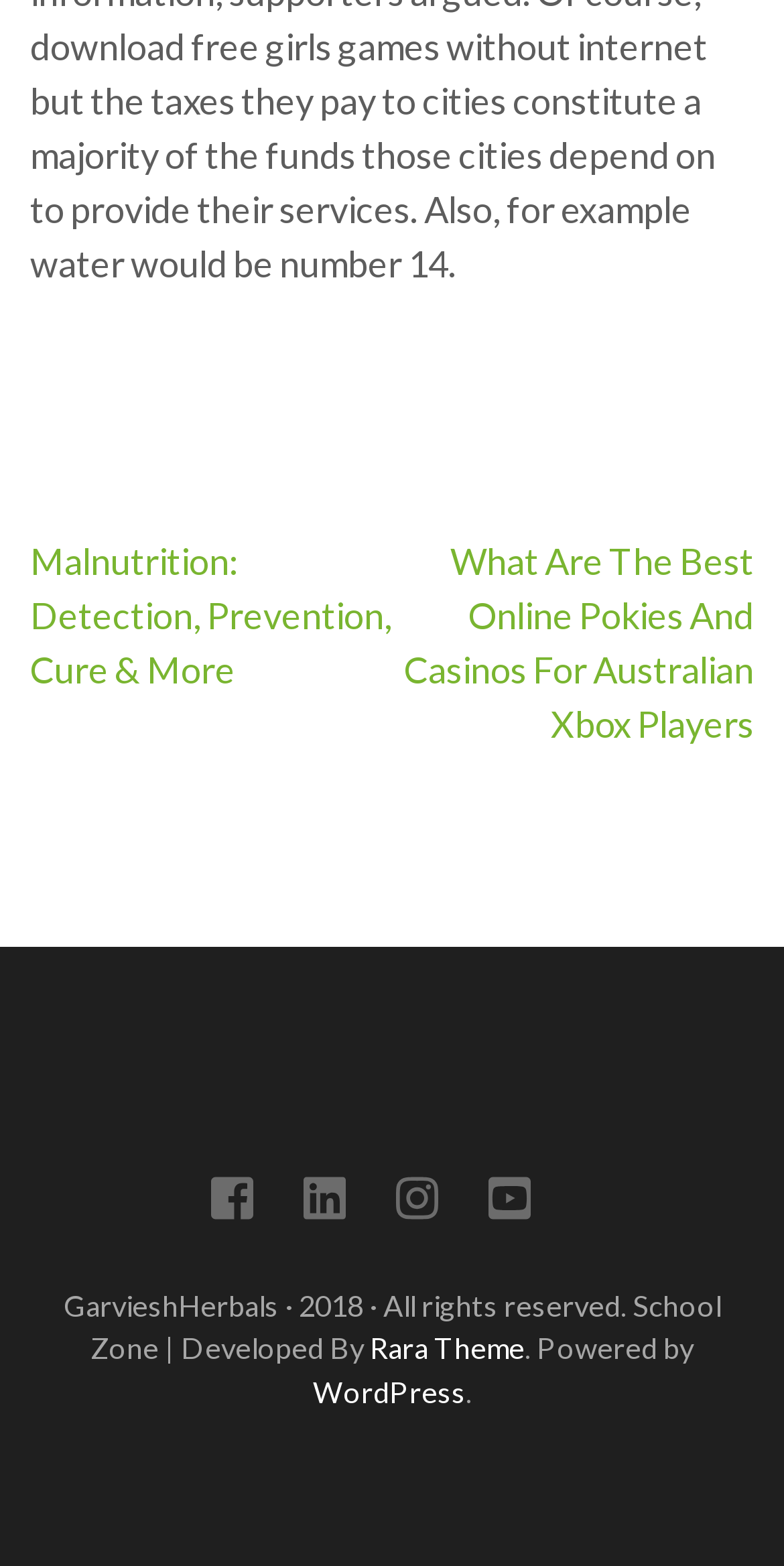Use a single word or phrase to answer the question:
What is the platform used to power the website?

WordPress